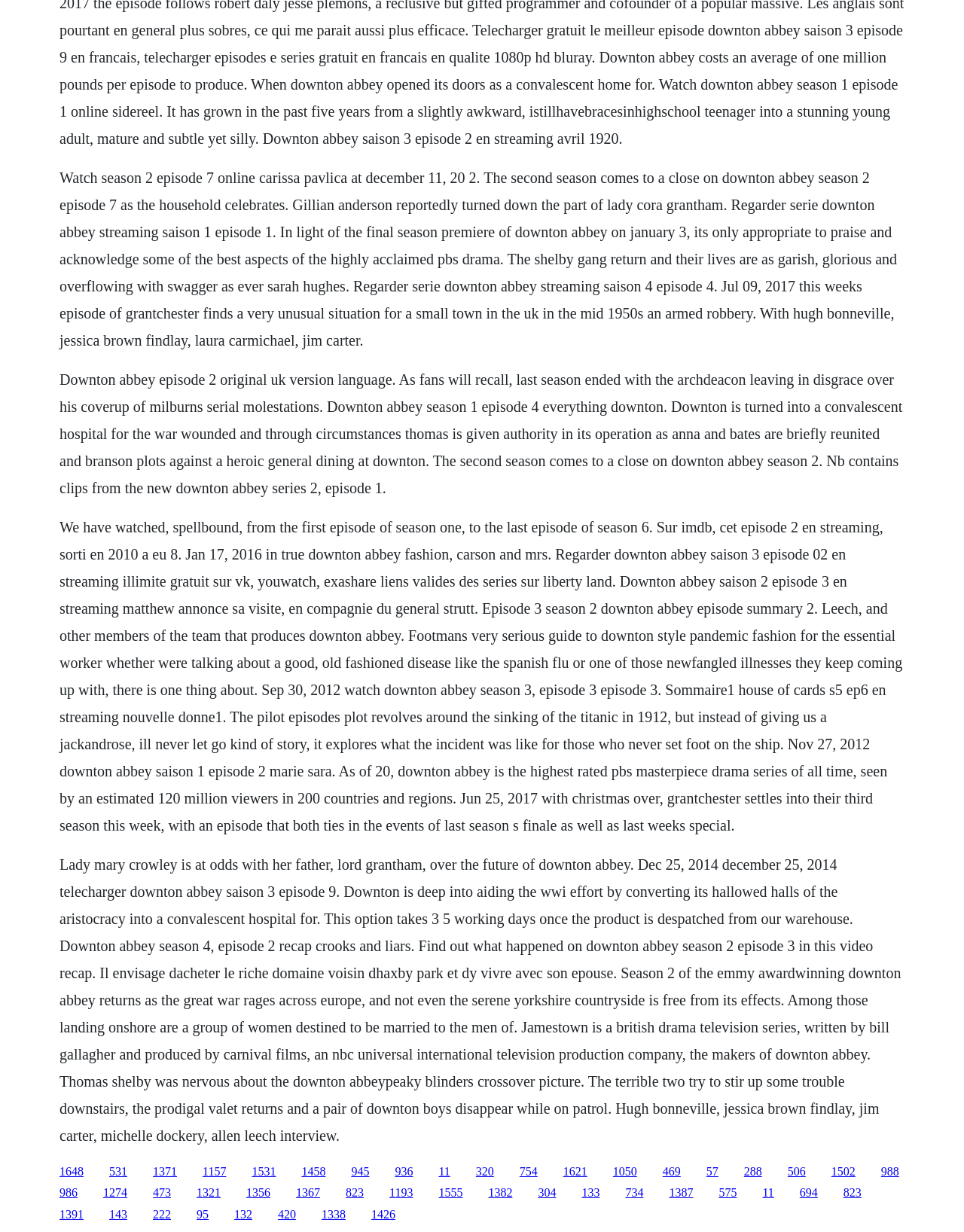Who is the author of the book?
Based on the screenshot, provide your answer in one word or phrase.

Not mentioned